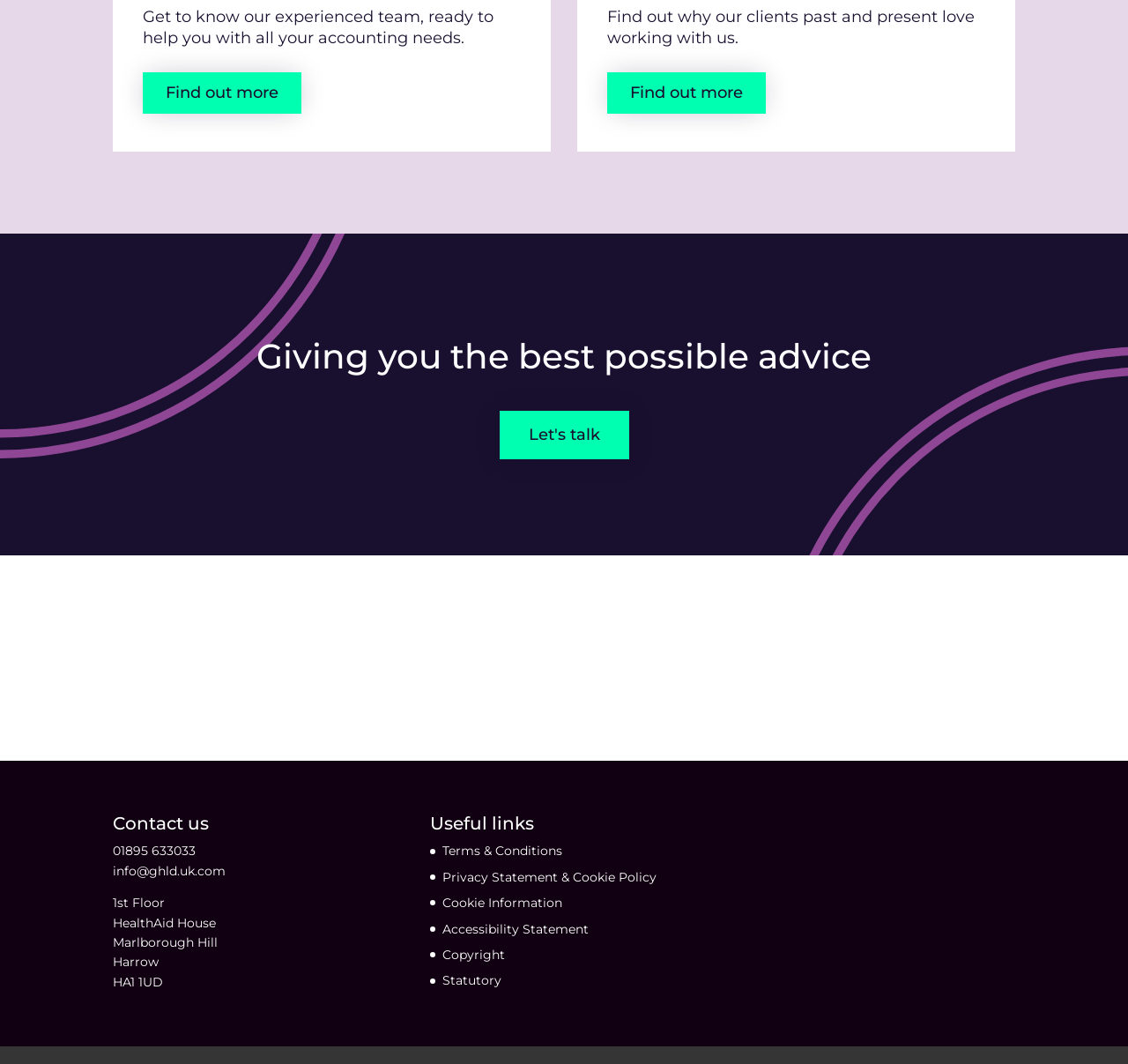How many logos are displayed on the webpage?
Using the screenshot, give a one-word or short phrase answer.

4